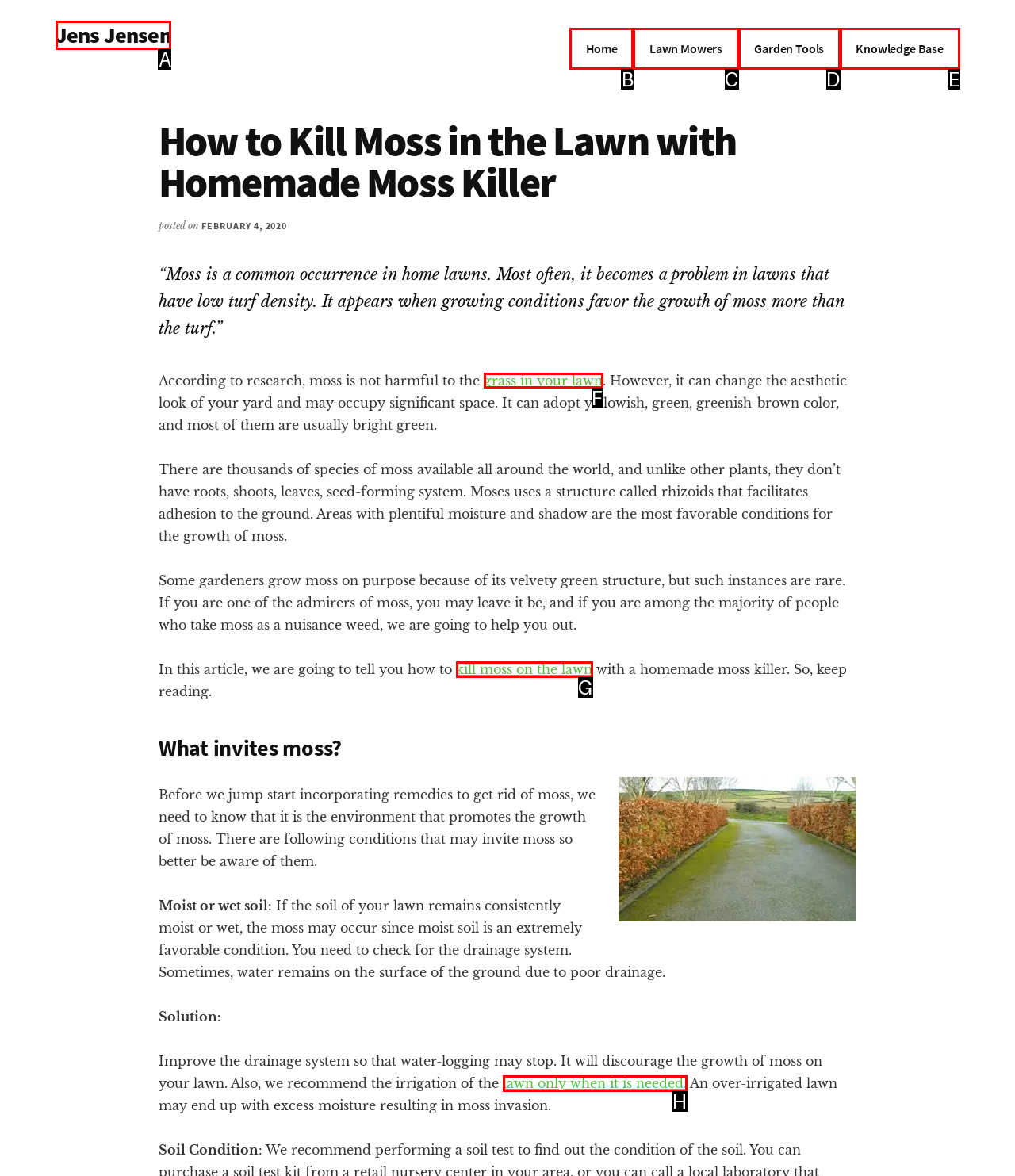From the given options, tell me which letter should be clicked to complete this task: Click the 'grass in your lawn' link
Answer with the letter only.

F